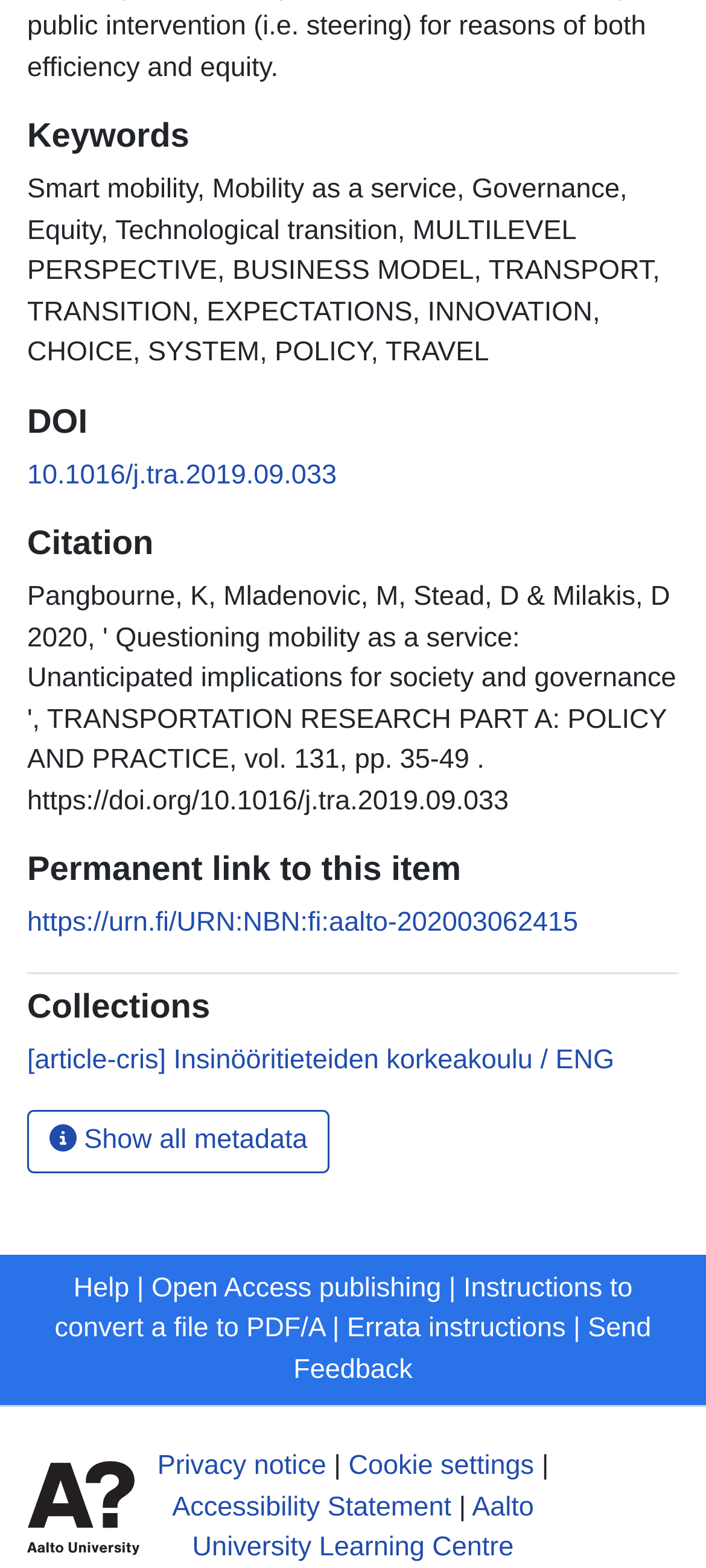Bounding box coordinates are specified in the format (top-left x, top-left y, bottom-right x, bottom-right y). All values are floating point numbers bounded between 0 and 1. Please provide the bounding box coordinate of the region this sentence describes: [article-cris] Insinööritieteiden korkeakoulu / ENG

[0.038, 0.666, 0.87, 0.686]